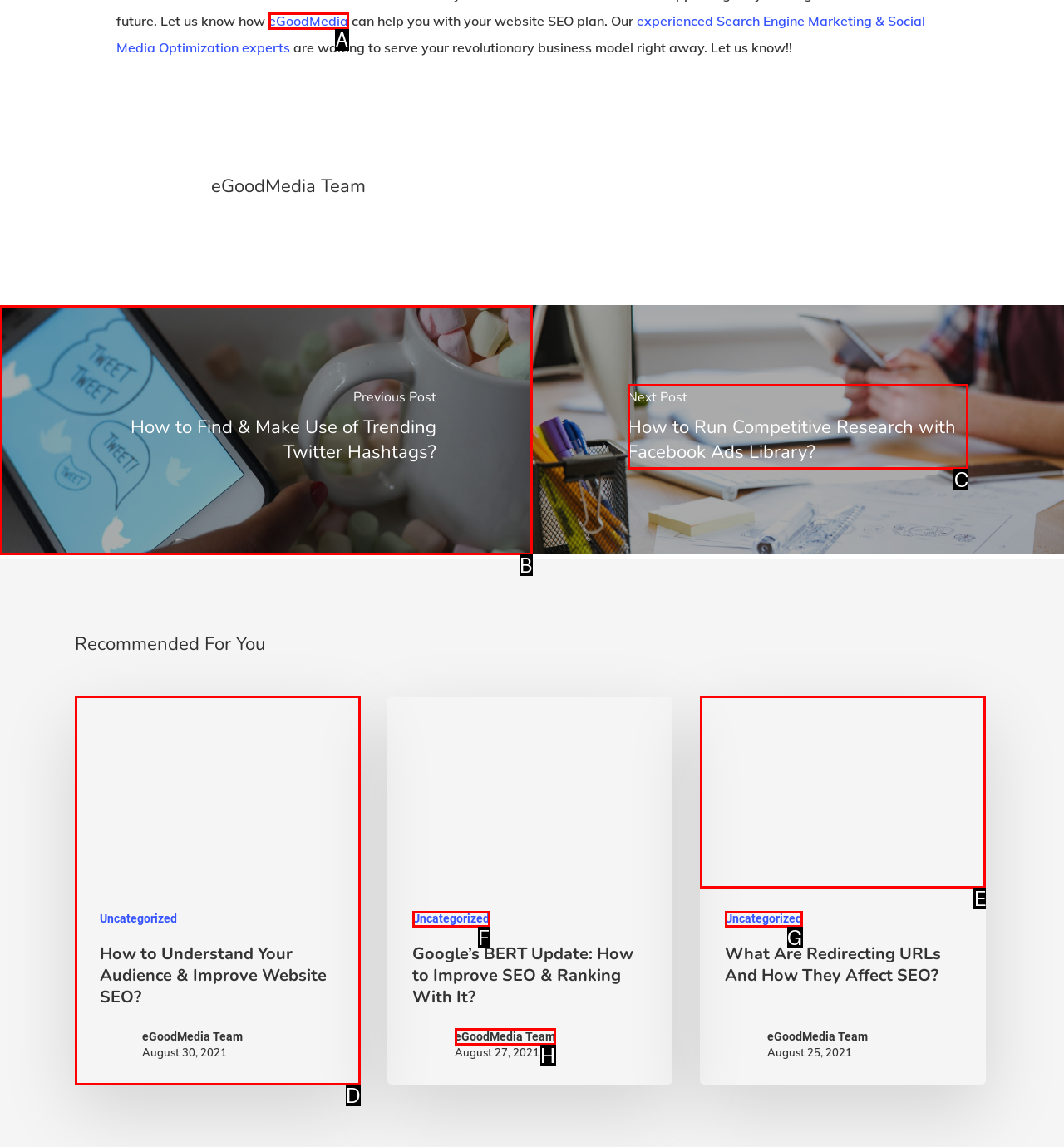Point out which UI element to click to complete this task: go to the next post about Facebook Ads Library
Answer with the letter corresponding to the right option from the available choices.

C